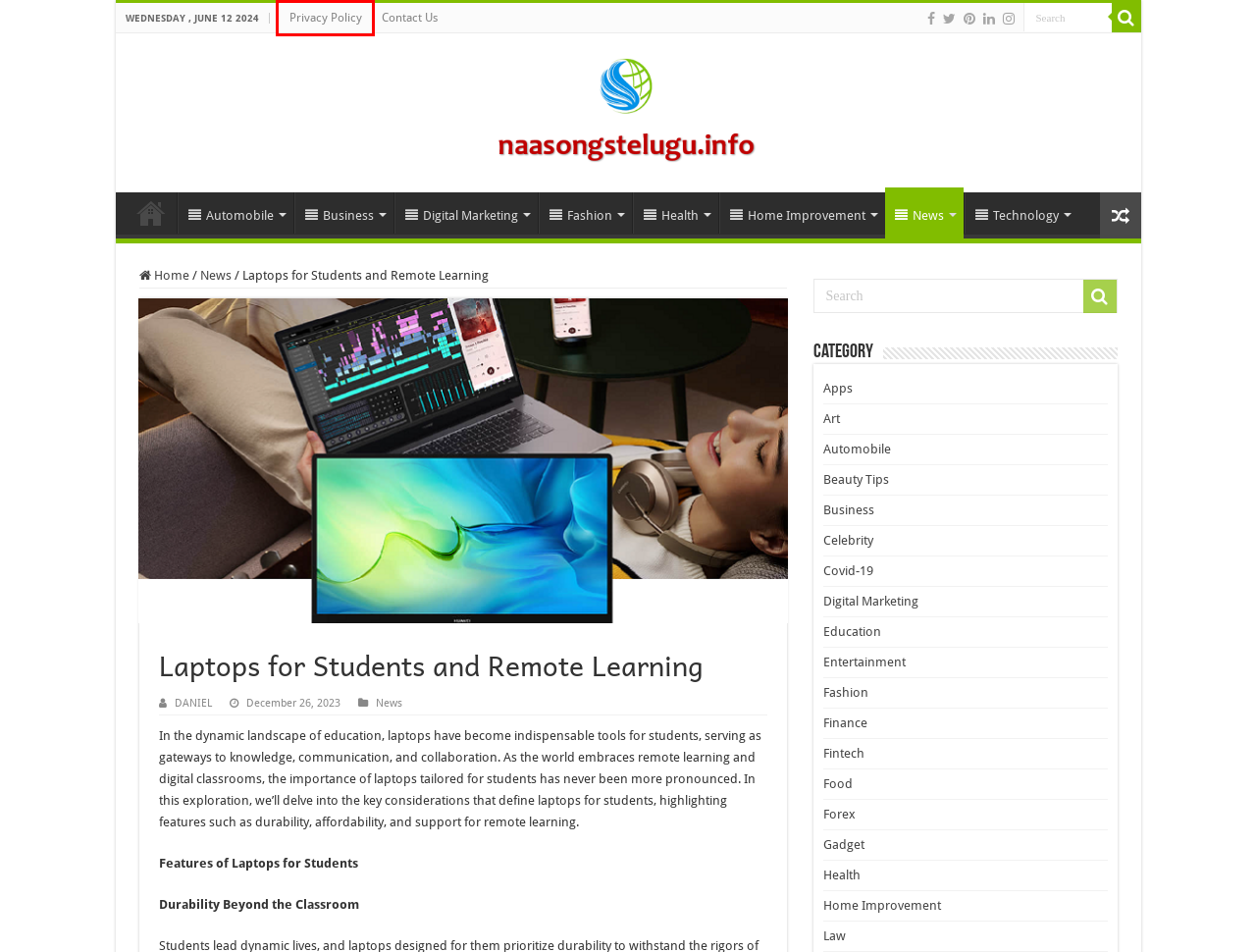Observe the provided screenshot of a webpage with a red bounding box around a specific UI element. Choose the webpage description that best fits the new webpage after you click on the highlighted element. These are your options:
A. Finance – Naasongstelugu.info
B. Beauty Tips – Naasongstelugu.info
C. Apps – Naasongstelugu.info
D. Fintech – Naasongstelugu.info
E. Popular News Website In The World - Naasongstelugu.info
F. Business – Naasongstelugu.info
G. Privacy Policy - Naasongstelugu.info
H. Gadget – Naasongstelugu.info

G